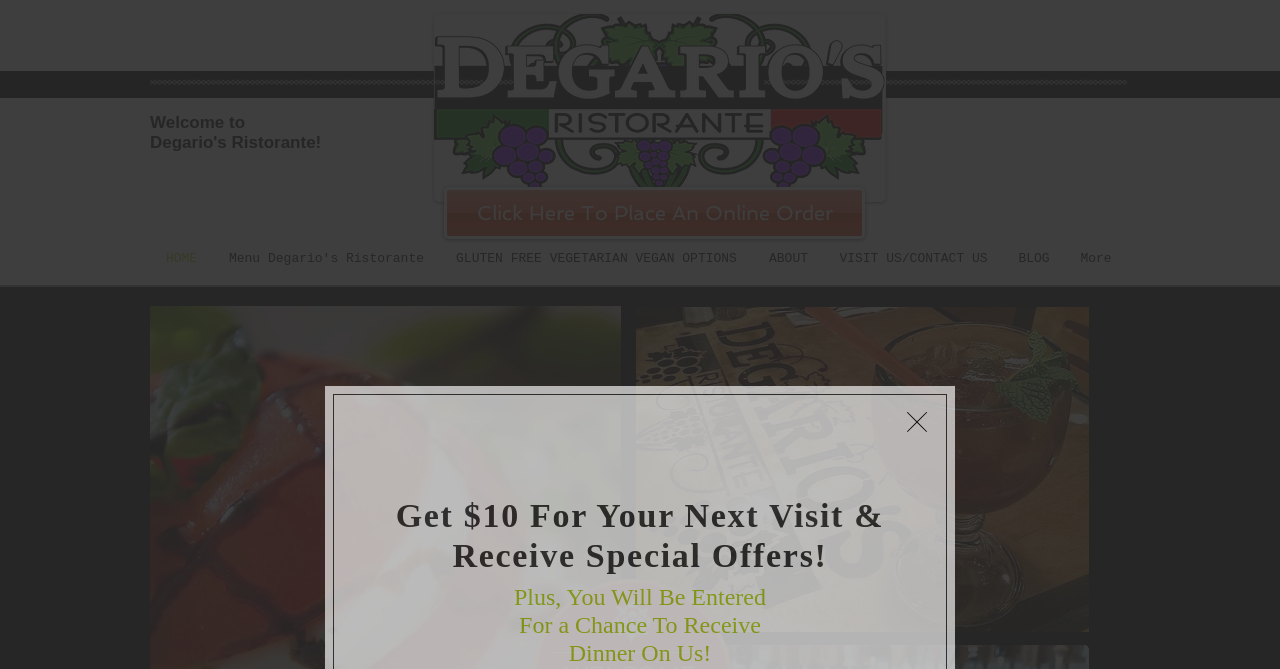What is the name of the Italian restaurant?
Based on the image, answer the question with a single word or brief phrase.

Degario's Ristorante